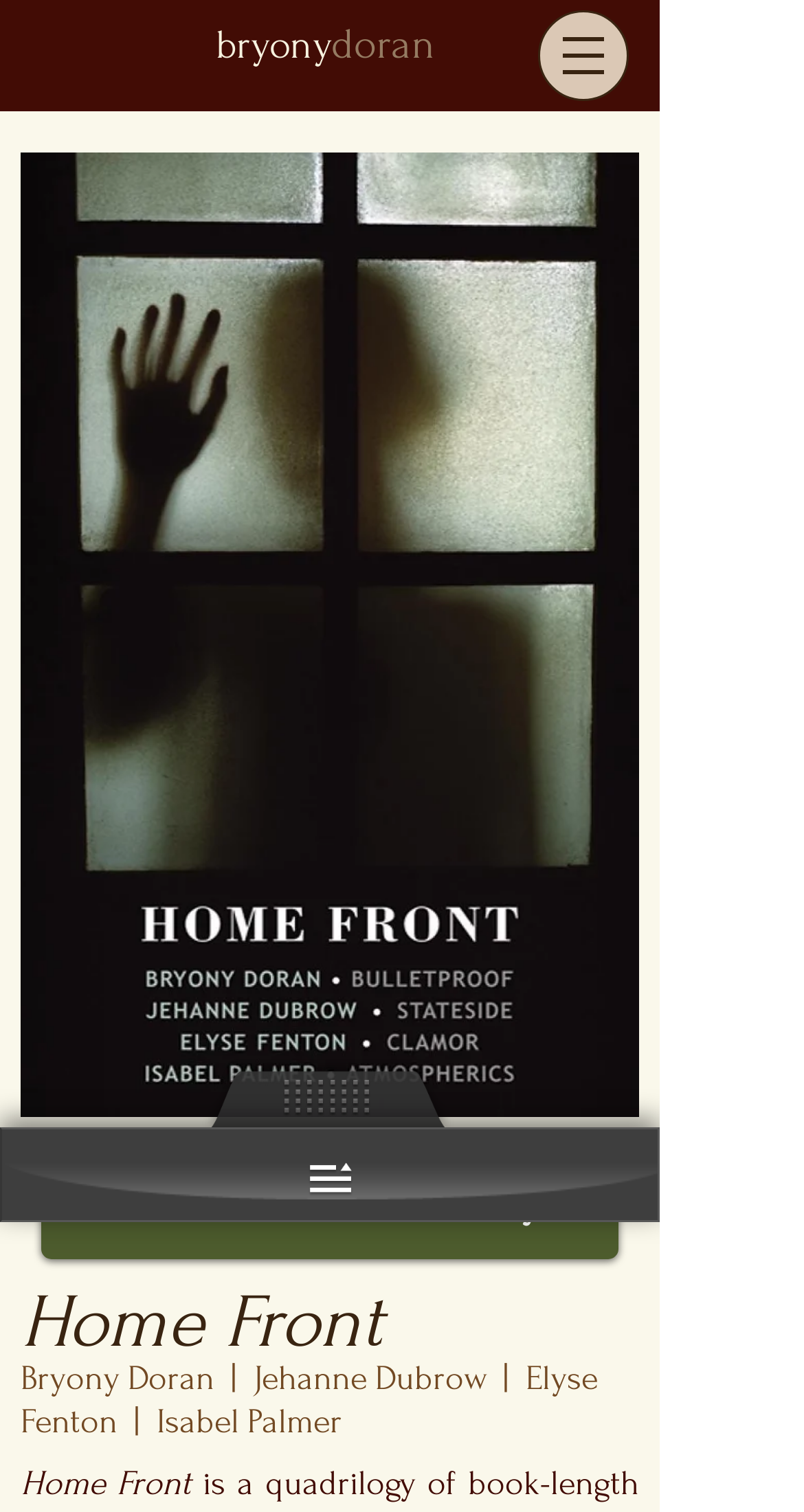Ascertain the bounding box coordinates for the UI element detailed here: "Purchase - Wordery". The coordinates should be provided as [left, top, right, bottom] with each value being a float between 0 and 1.

[0.051, 0.752, 0.769, 0.833]